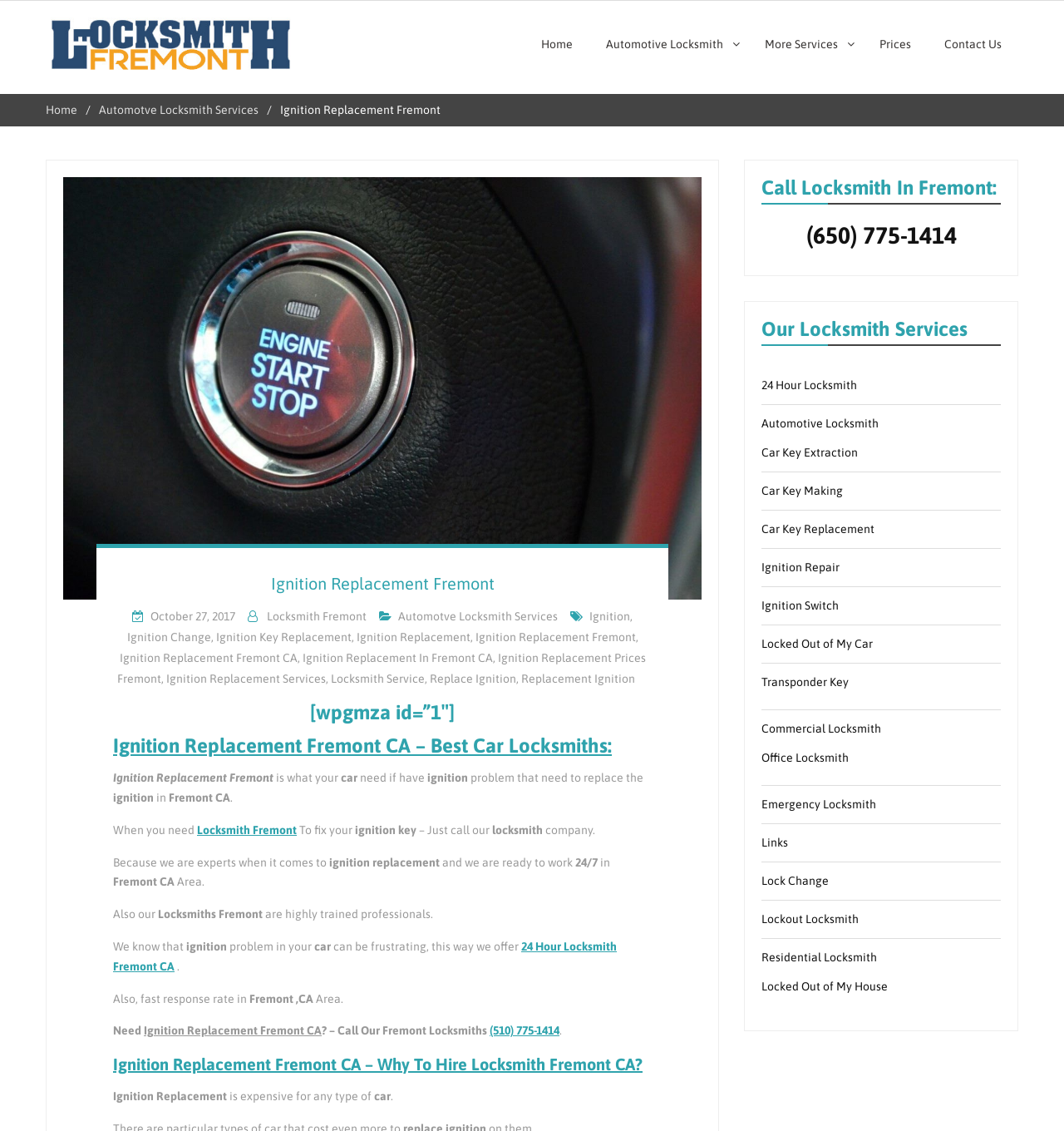Show the bounding box coordinates of the element that should be clicked to complete the task: "Call for 24 Hour Locksmith Fremont CA".

[0.46, 0.905, 0.526, 0.917]